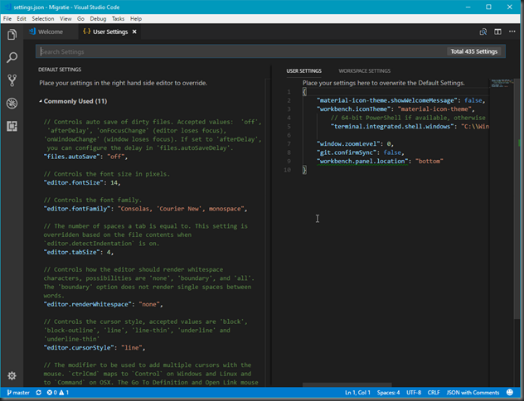Analyze the image and deliver a detailed answer to the question: What is the purpose of the Default Settings section?

The Default Settings section on the left side of the User Settings interface provides essential information about the commonly used settings, file configurations, and the functionalities related to the editor's behavior, serving as a reference for users to understand the default configurations of Visual Studio Code.